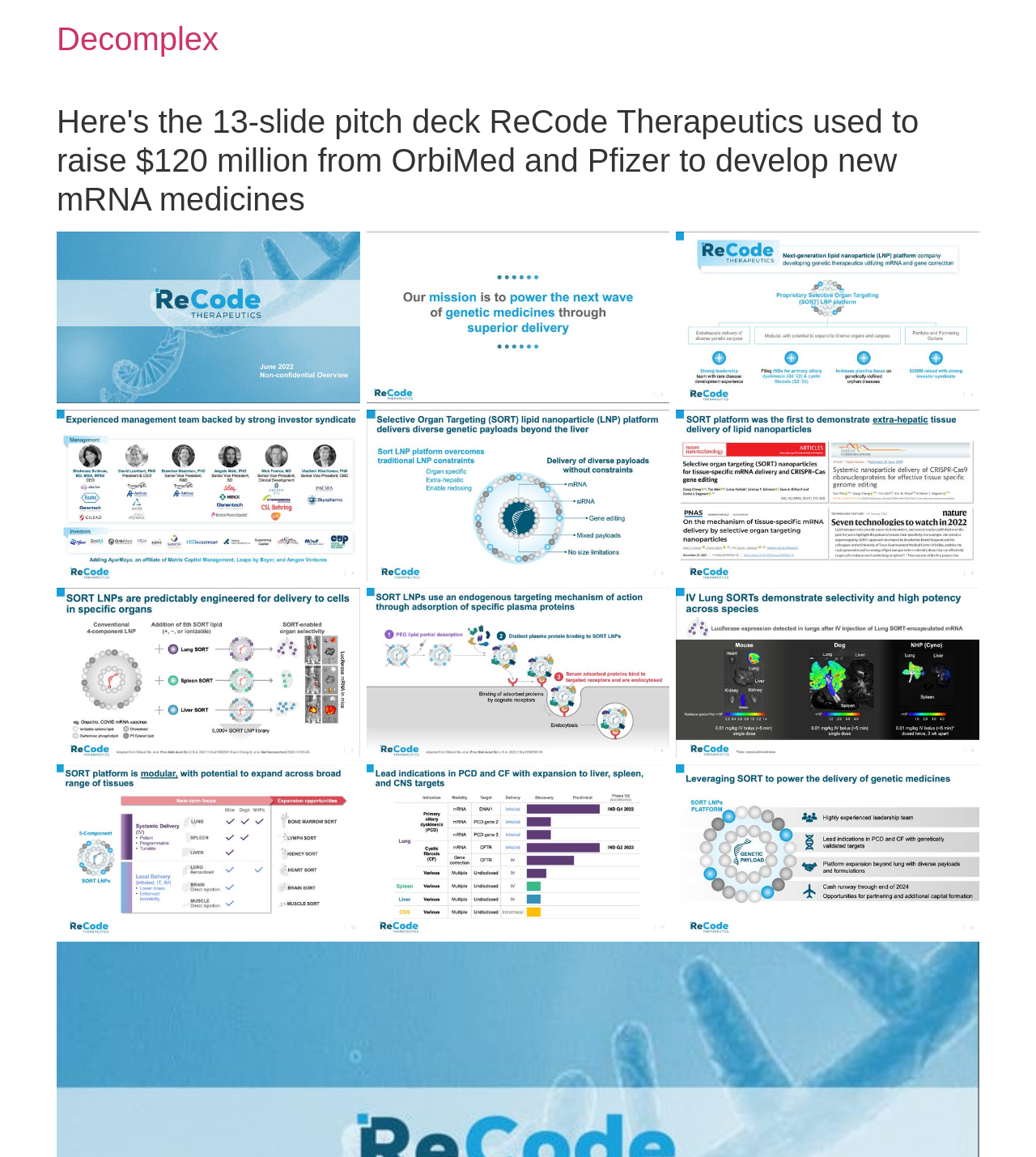Offer an extensive depiction of the webpage and its key elements.

The webpage appears to be an article or a blog post about ReCode Therapeutics, a company that has raised $120 million from OrbiMed and Pfizer to develop new mRNA medicines. 

At the top of the page, there is a heading that reads "Decomplex" and a link with the same text. Below this, there is a larger heading that summarizes the content of the article, stating that ReCode Therapeutics has raised $120 million to develop new mRNA medicines.

The main content of the page is composed of 13 figures, which are likely images of the pitch deck slides used by ReCode Therapeutics to raise the funds. These figures are arranged in a grid-like structure, with three columns and four rows. The figures are evenly spaced and take up most of the page's content area.